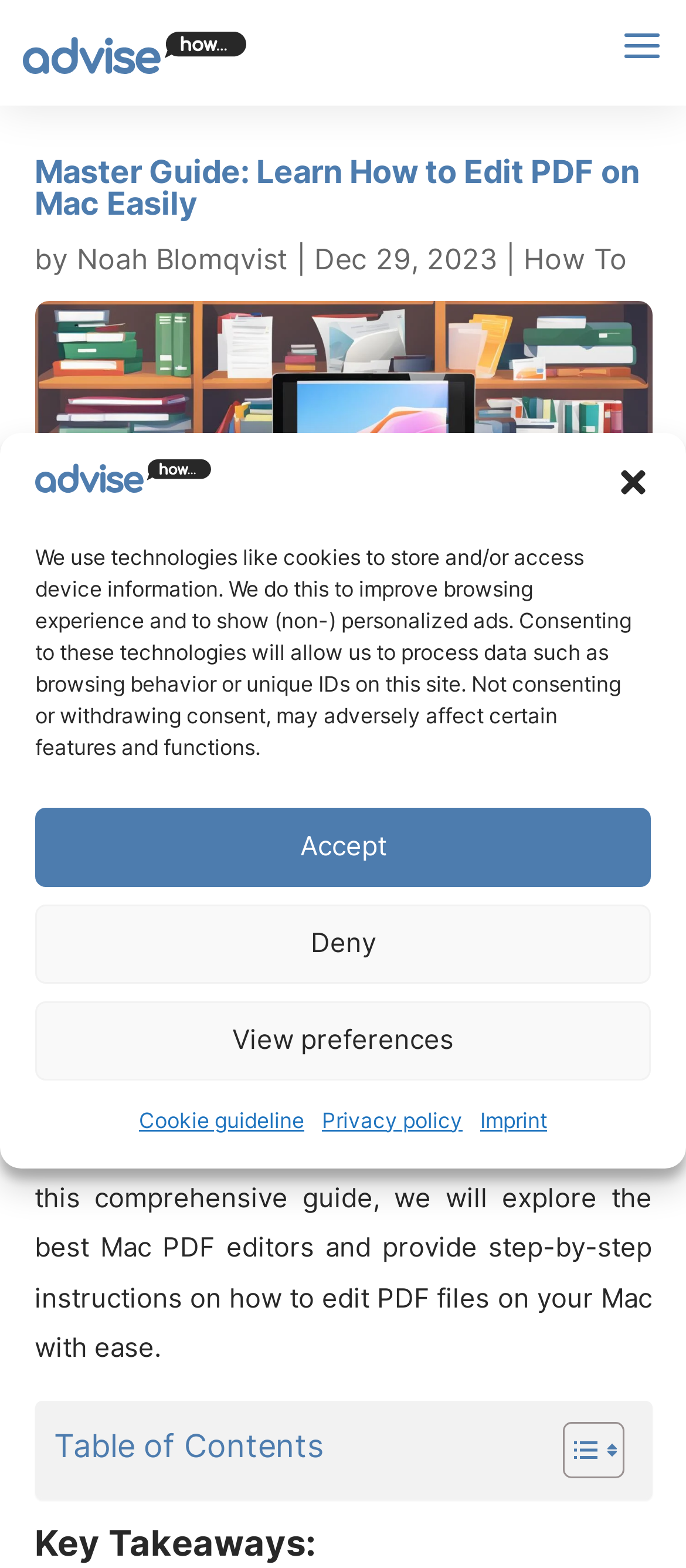Please specify the bounding box coordinates of the clickable region necessary for completing the following instruction: "Click on Home". The coordinates must consist of four float numbers between 0 and 1, i.e., [left, top, right, bottom].

None